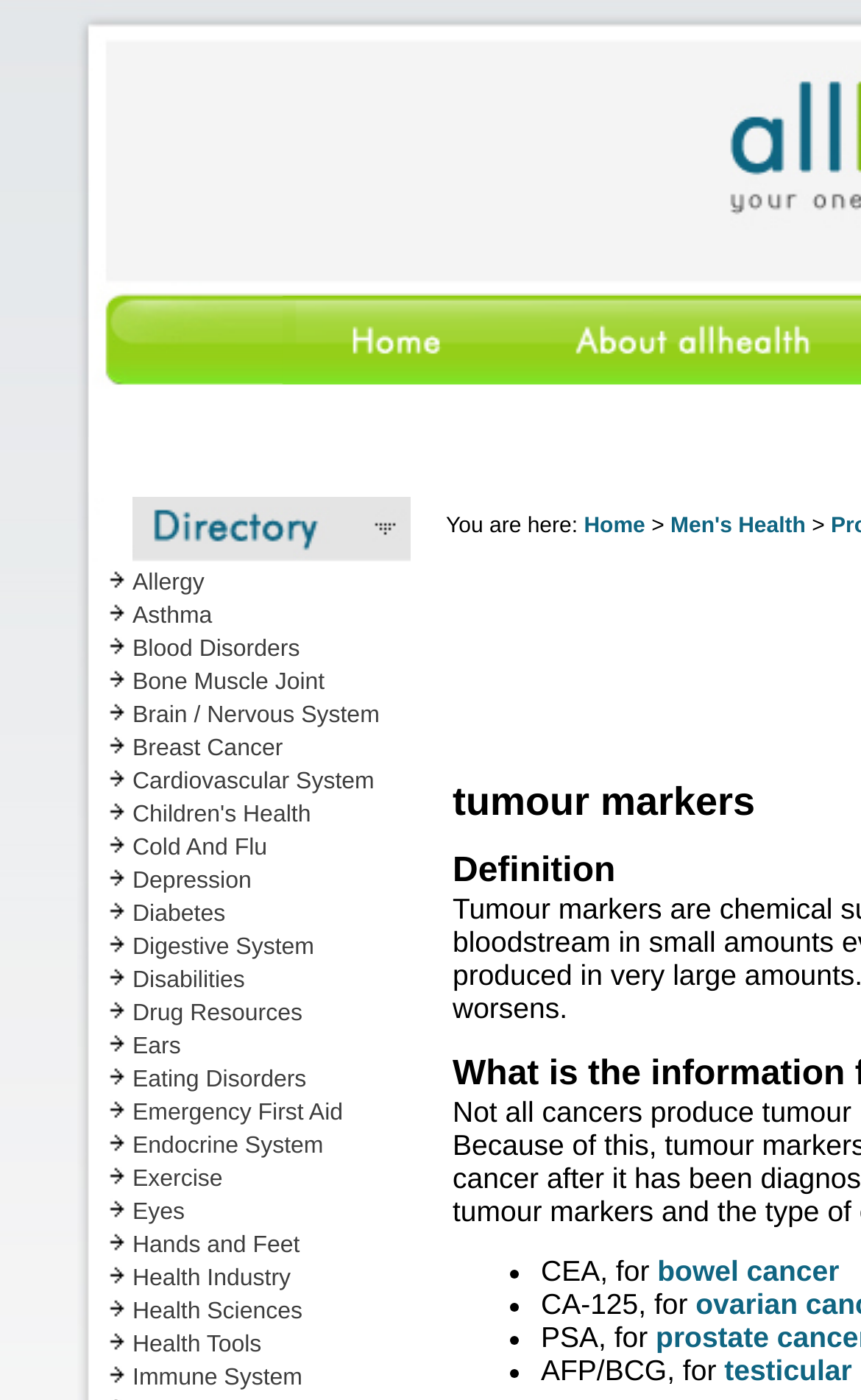Analyze the image and provide a detailed answer to the question: How many sub-categories are there under 'All Health'?

By analyzing the grid cells under the 'All Health' category, I can count a total of 20 sub-categories, including 'Allergy', 'Asthma', 'Blood Disorders', and so on.